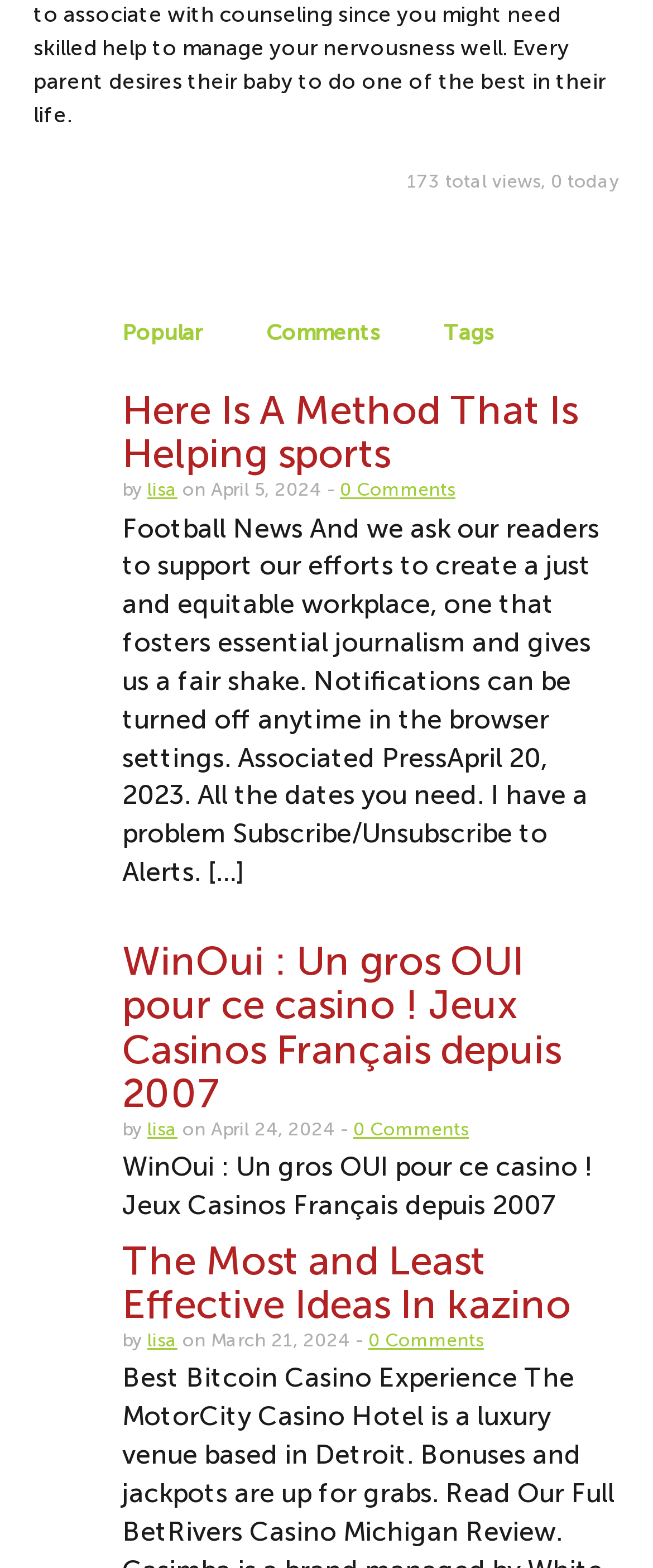Give a one-word or short phrase answer to the question: 
What is the total number of views?

173